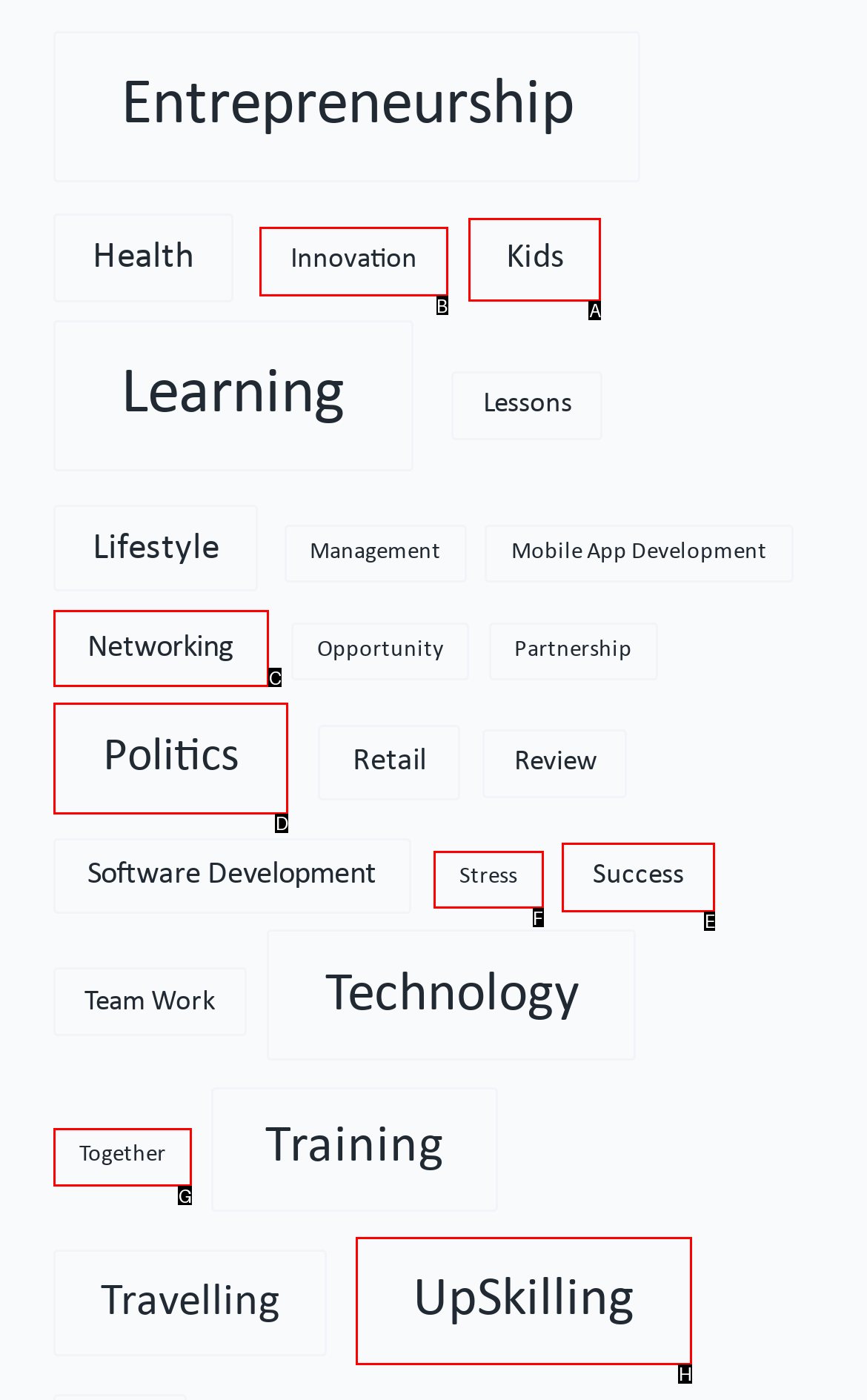Indicate which lettered UI element to click to fulfill the following task: Browse Kids
Provide the letter of the correct option.

A